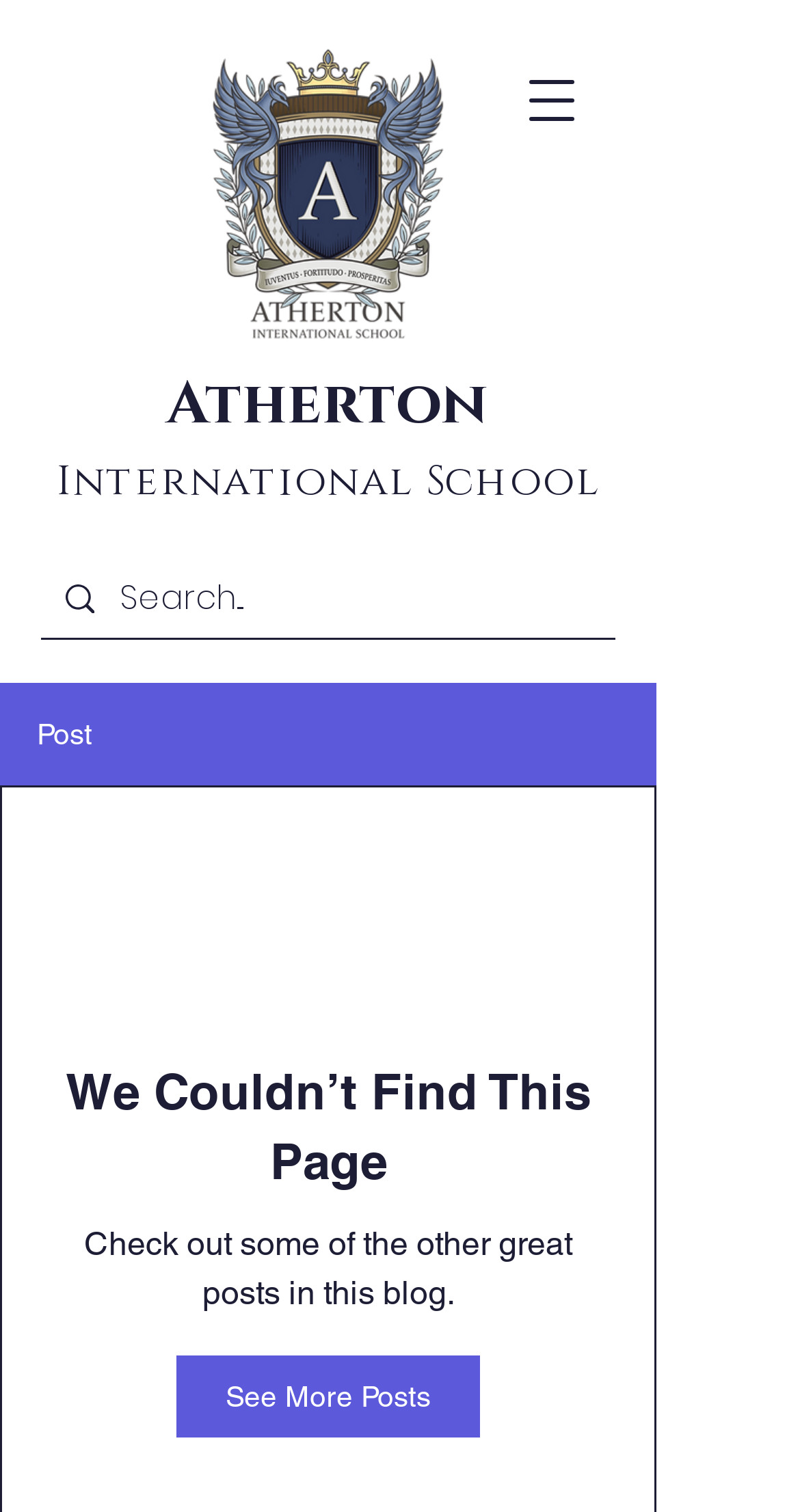Respond to the question below with a single word or phrase: How can I search for something?

Using the search box